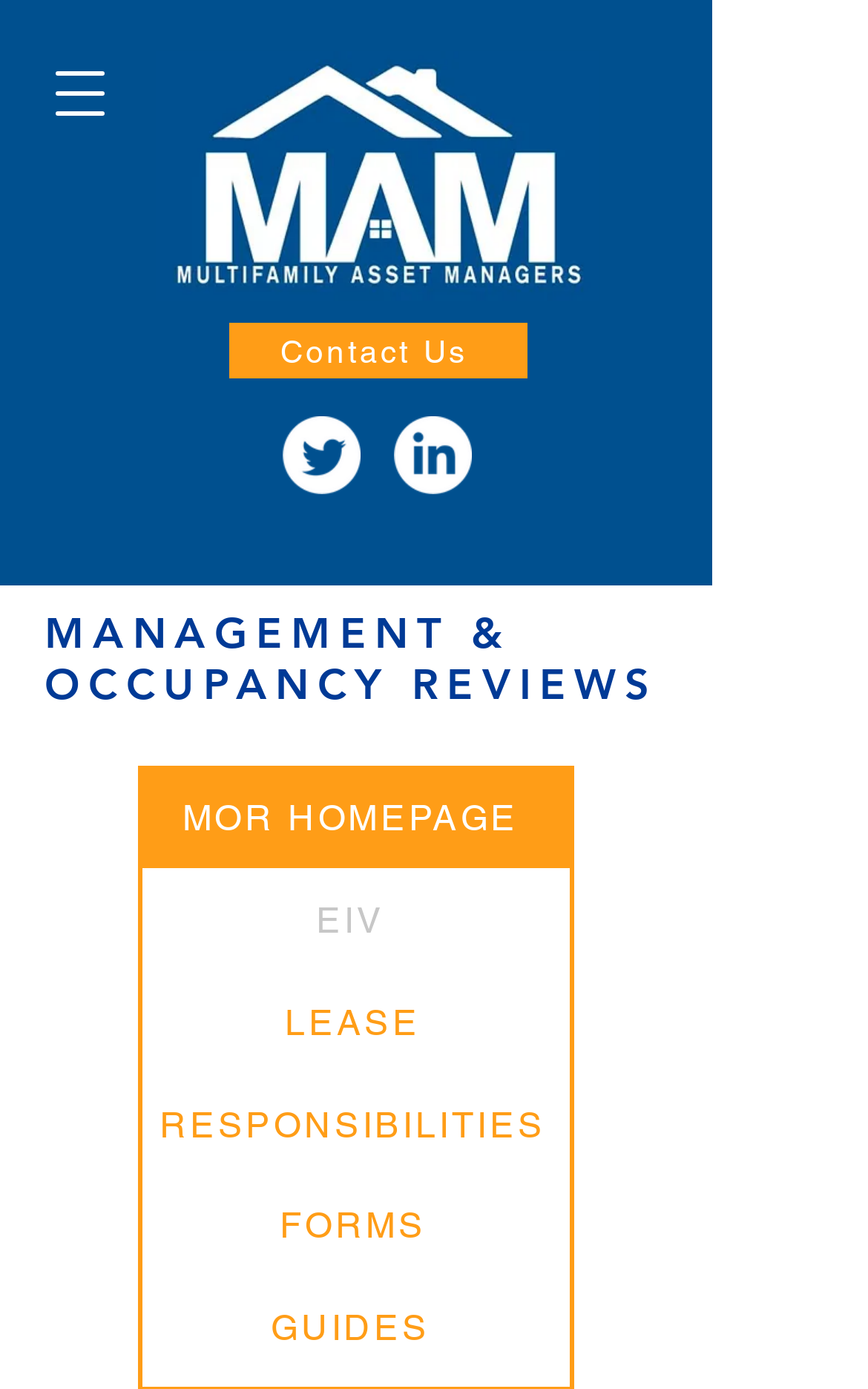Create an elaborate caption that covers all aspects of the webpage.

The webpage is titled "EIV | MAM Site" and features a navigation menu button at the top left corner. Below the navigation button, there is a prominent image of "MAM.jpg" that takes up a significant portion of the top section of the page. 

To the right of the image, there are two links: "Contact Us" and a "Social Bar" section that contains links to Twitter and LinkedIn, each accompanied by their respective icons. 

Further down the page, there is a heading that reads "MANAGEMENT & OCCUPANCY REVIEWS". Below this heading, there are five links arranged vertically, including "MOR HOMEPAGE", "EIV", "LEASE", "RESPONSIBILITIES", "FORMS", and "GUIDES". These links are positioned near the center of the page.